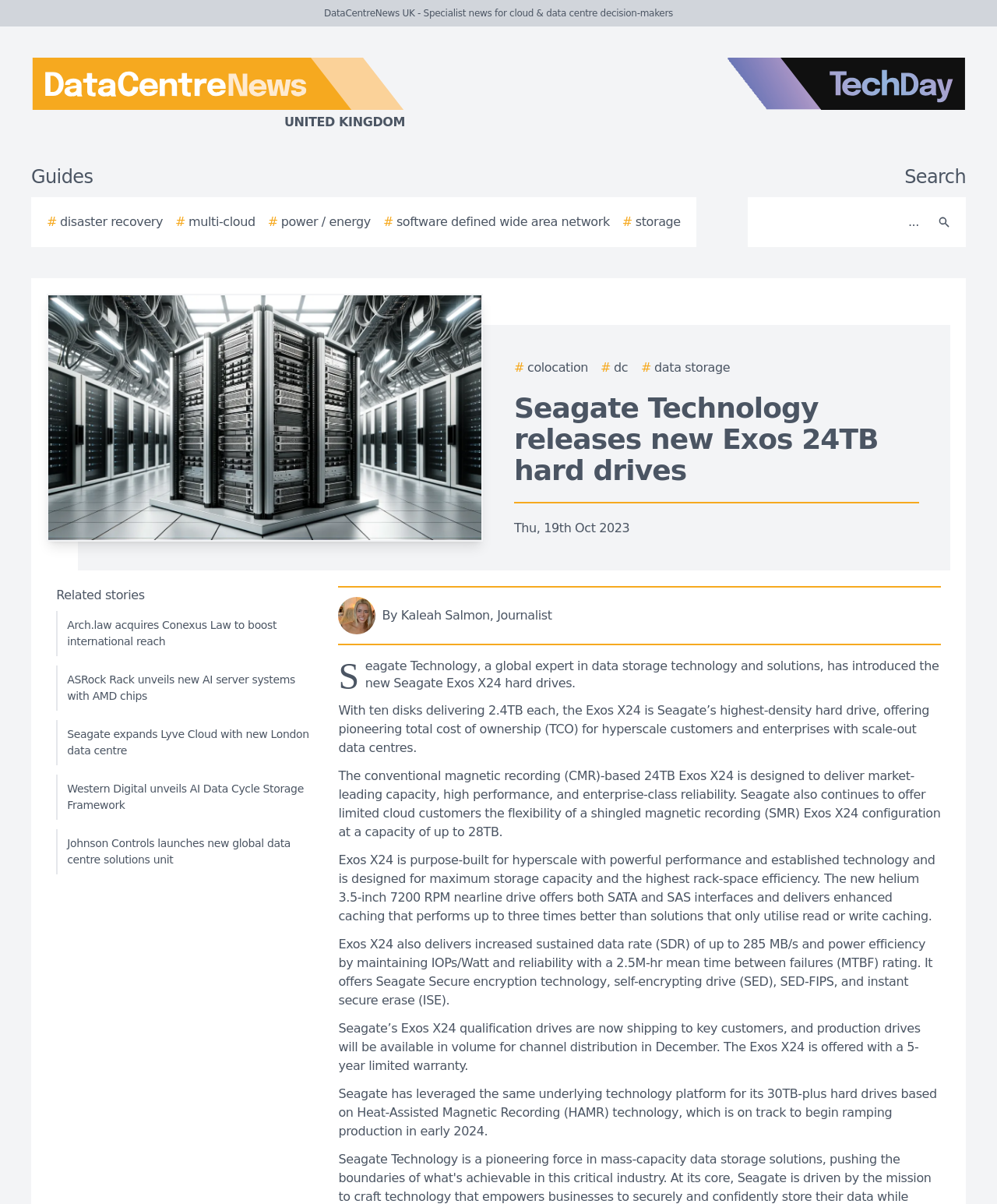For the element described, predict the bounding box coordinates as (top-left x, top-left y, bottom-right x, bottom-right y). All values should be between 0 and 1. Element description: Proudly powered by WordPress.

None